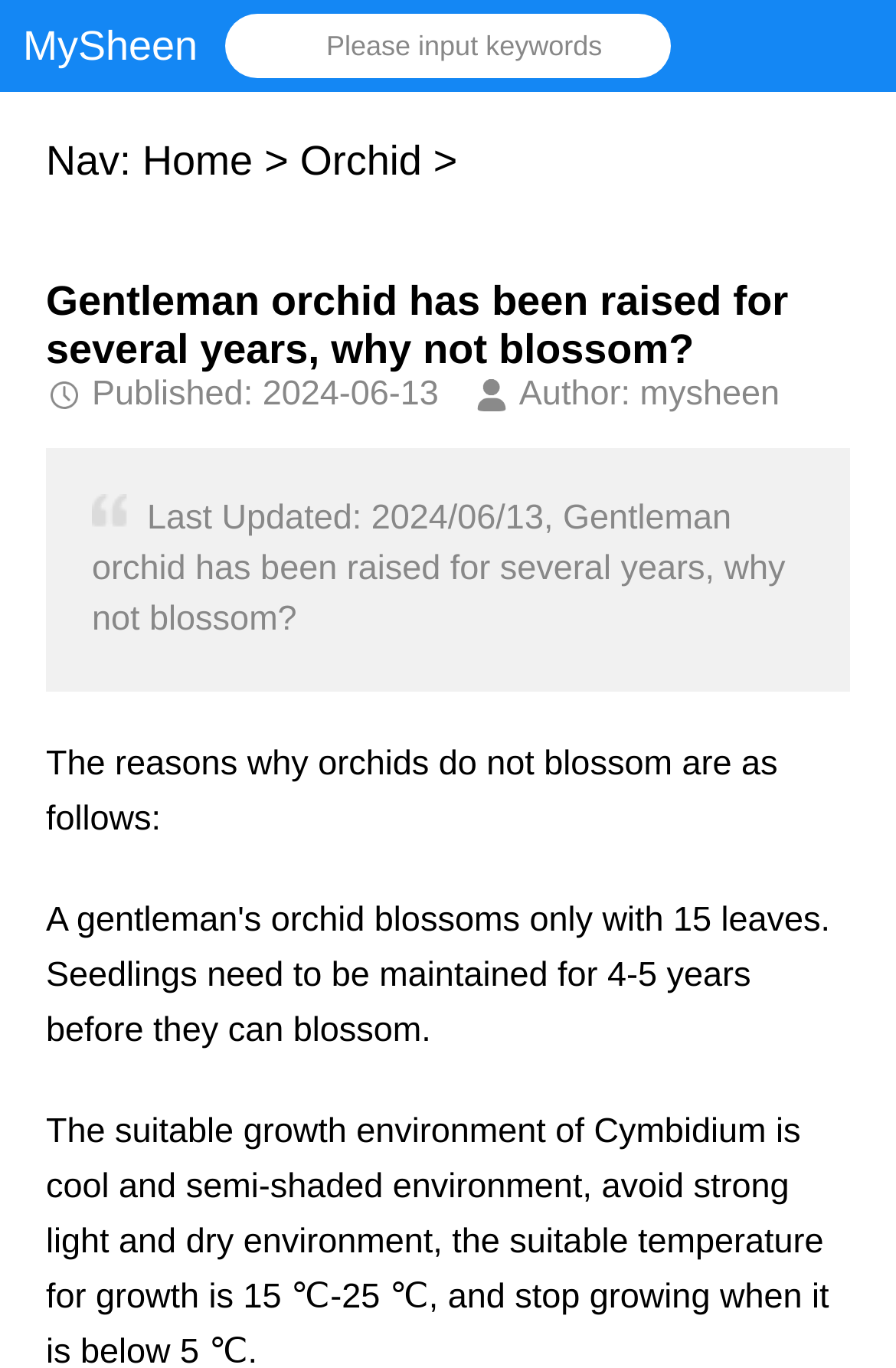What is the purpose of the input field?
Please elaborate on the answer to the question with detailed information.

The purpose of the input field can be determined by looking at the text 'Please input keywords' which is located above the input field, indicating that the field is for users to input keywords.